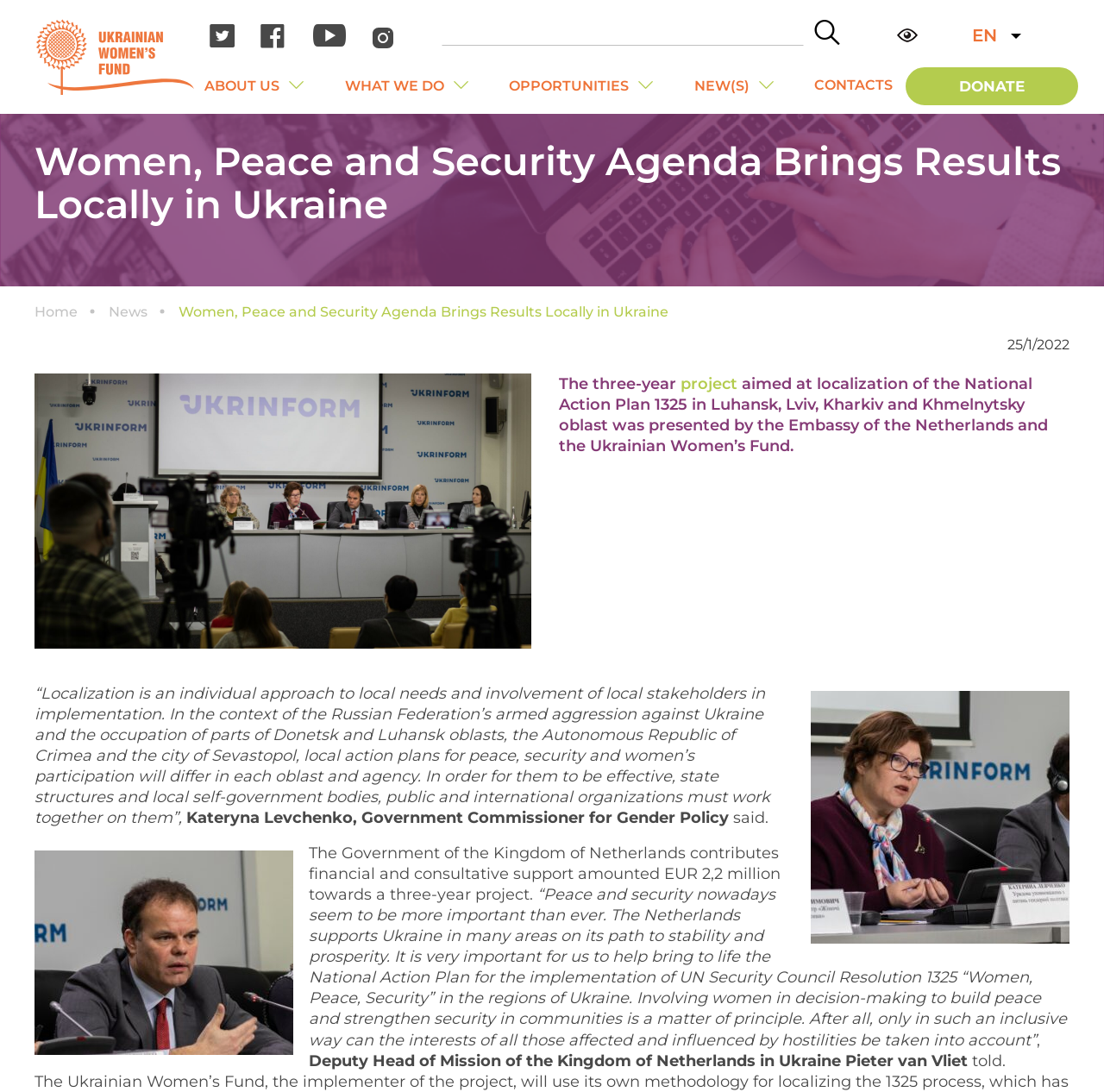Provide your answer to the question using just one word or phrase: What is the amount of financial support provided by the Government of the Kingdom of Netherlands?

EUR 2,2 million